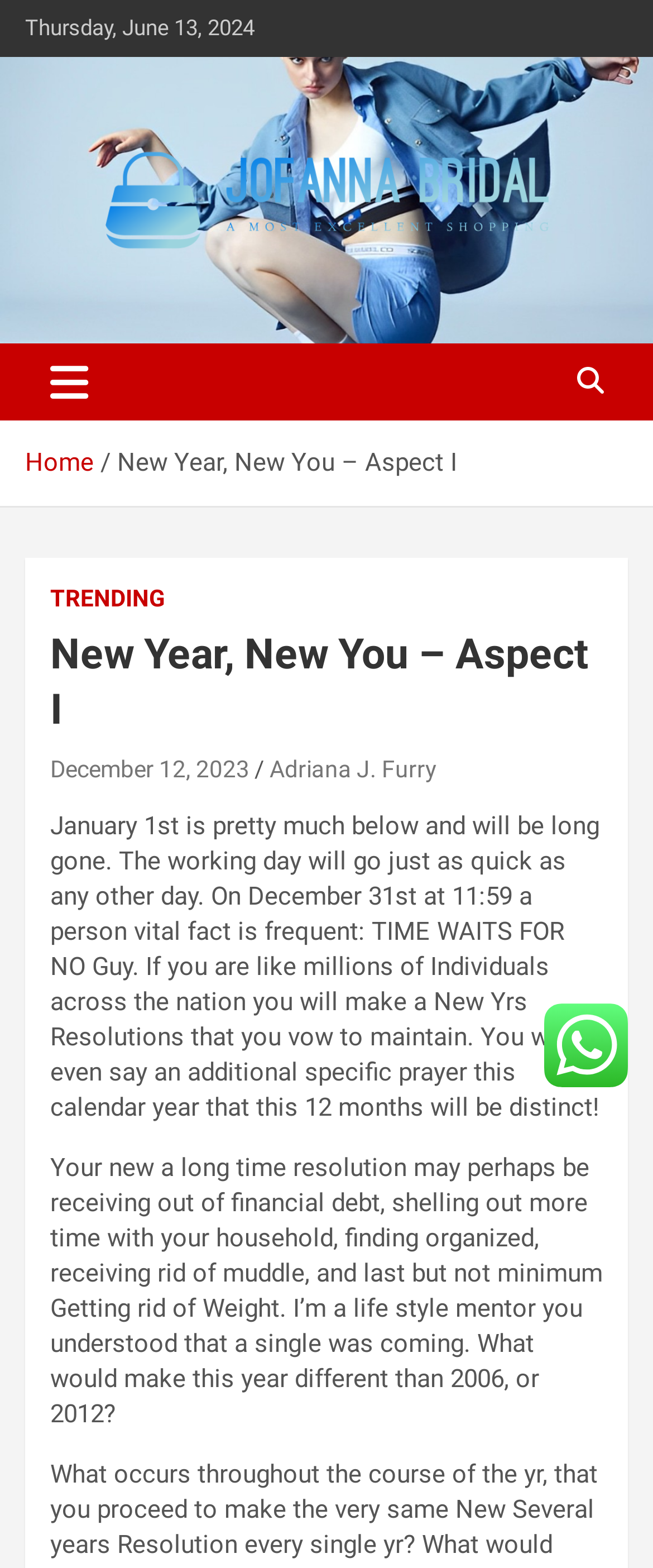Pinpoint the bounding box coordinates of the area that should be clicked to complete the following instruction: "Read the article about New Year, New You – Aspect I". The coordinates must be given as four float numbers between 0 and 1, i.e., [left, top, right, bottom].

[0.077, 0.401, 0.923, 0.47]